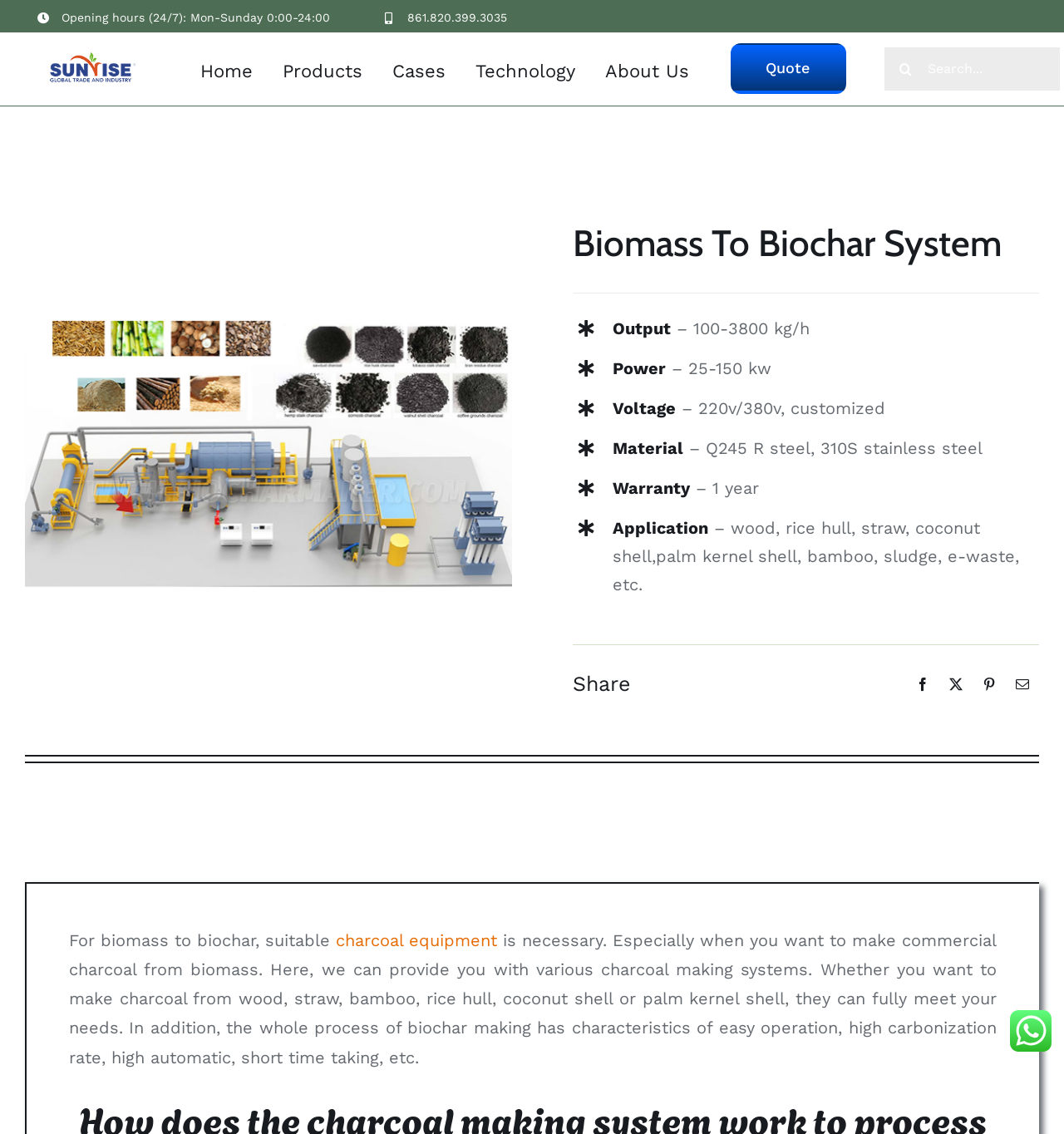Can you find the bounding box coordinates of the area I should click to execute the following instruction: "Share on Facebook"?

[0.852, 0.589, 0.883, 0.618]